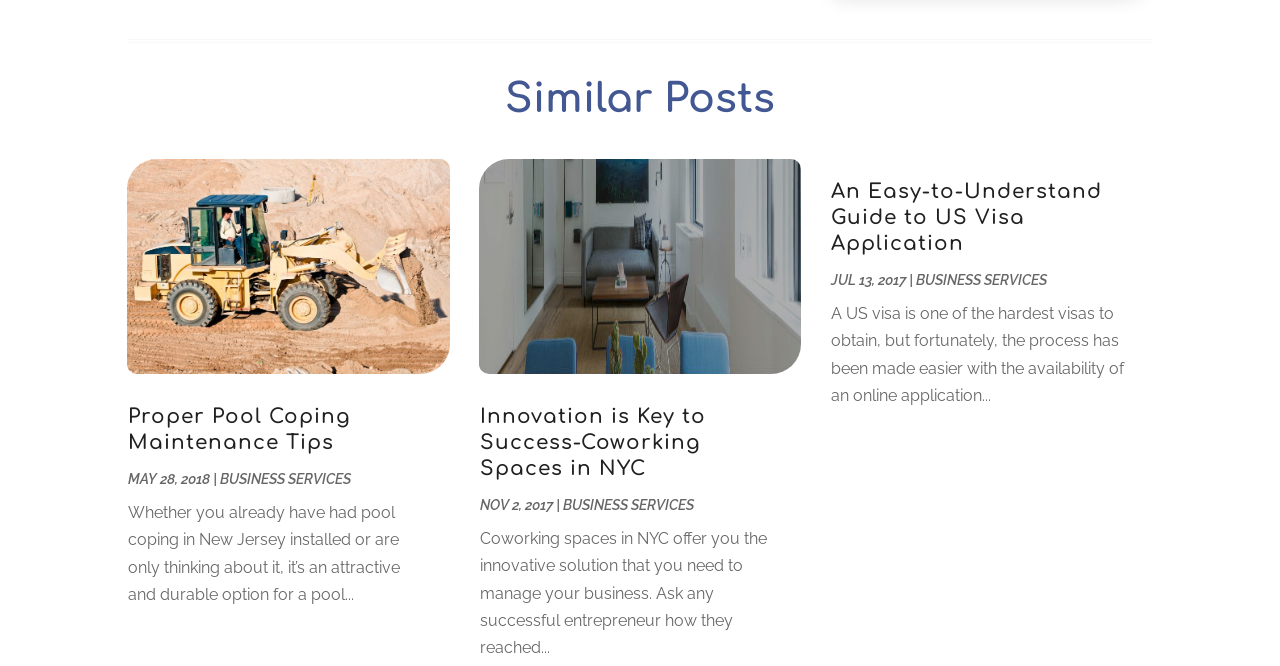What is the earliest month listed?
Please use the image to provide an in-depth answer to the question.

I looked at the links on the webpage and found that the earliest month listed is December 2016, which is at the bottom of the list.